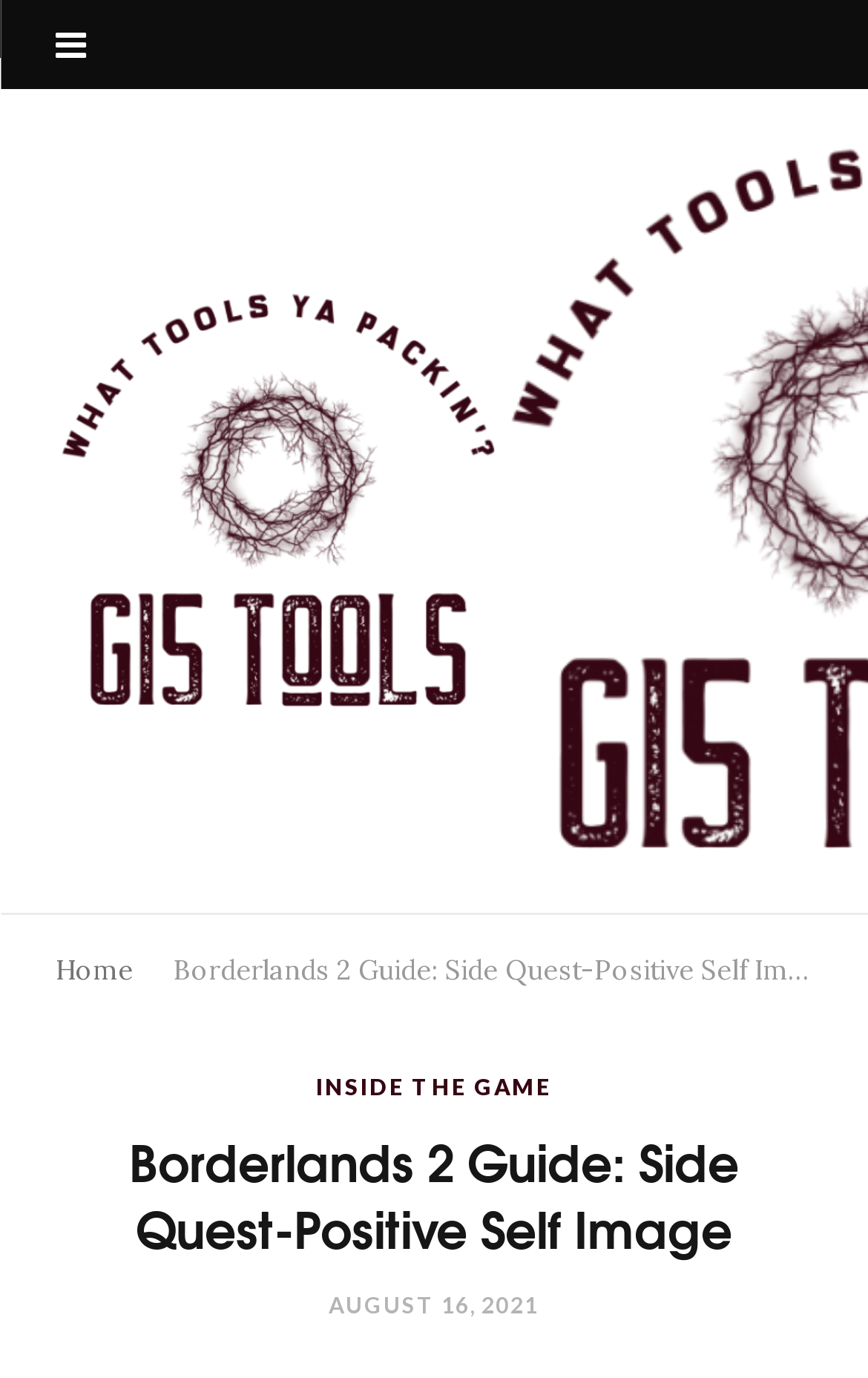What is the category of the guide?
Using the visual information from the image, give a one-word or short-phrase answer.

INSIDE THE GAME